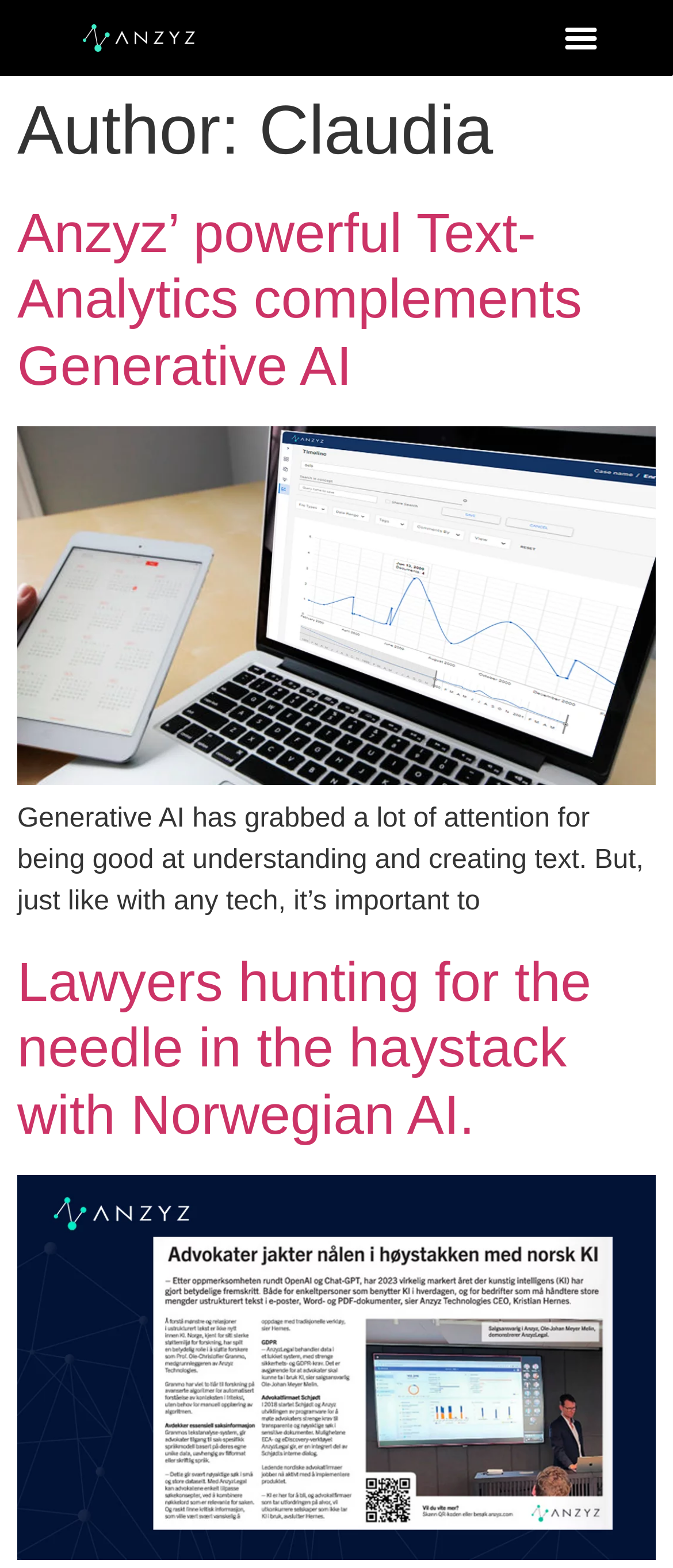Please reply to the following question with a single word or a short phrase:
What is the main theme of the webpage?

AI and Analytics